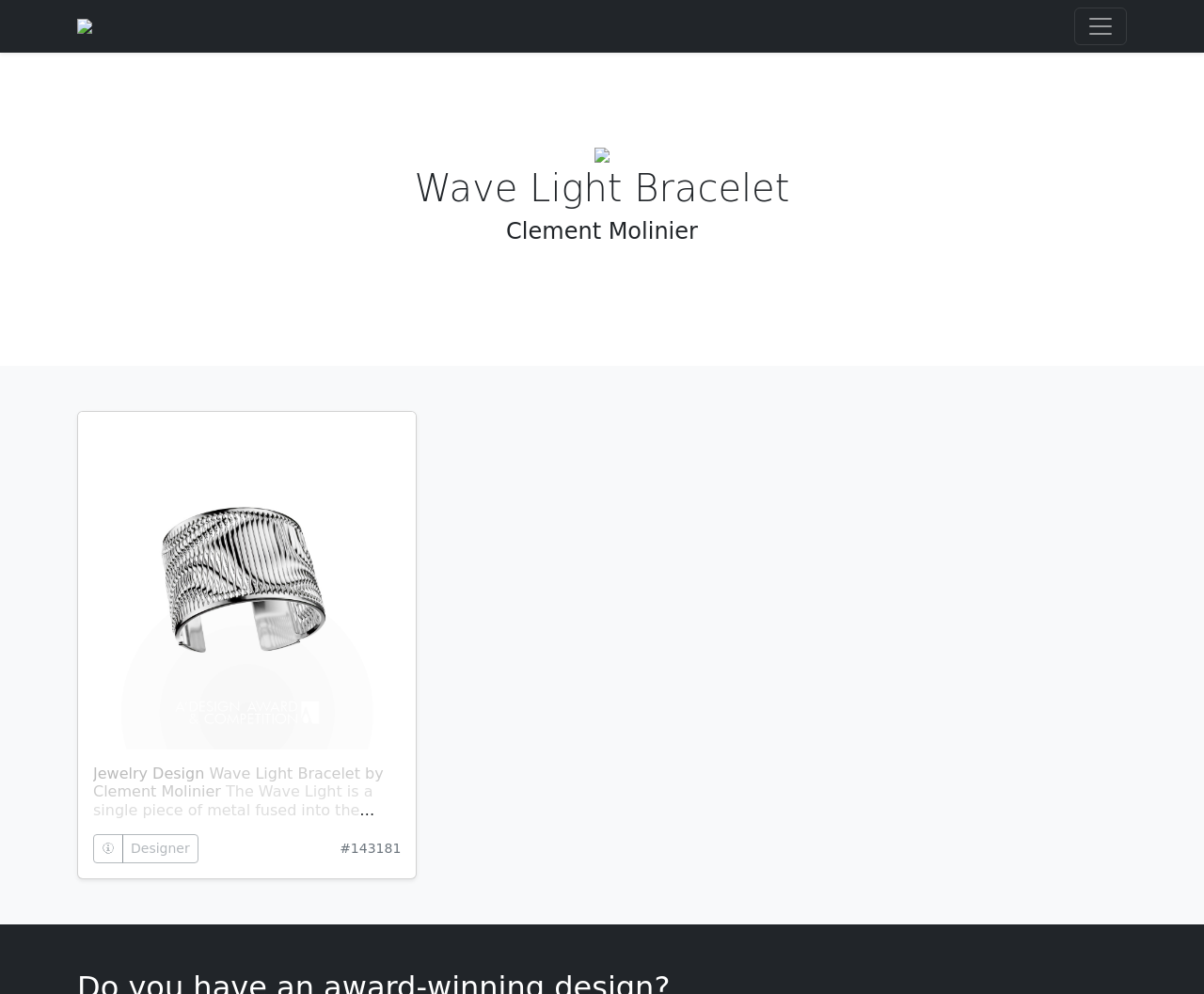Based on the image, please elaborate on the answer to the following question:
Who is the designer of the Wave Light Bracelet?

The answer can be found in the heading element 'Clement Molinier' which is a child of the main element. This heading element is likely to be the name of the designer of the Wave Light Bracelet, as it is placed below the name of the jewelry design.